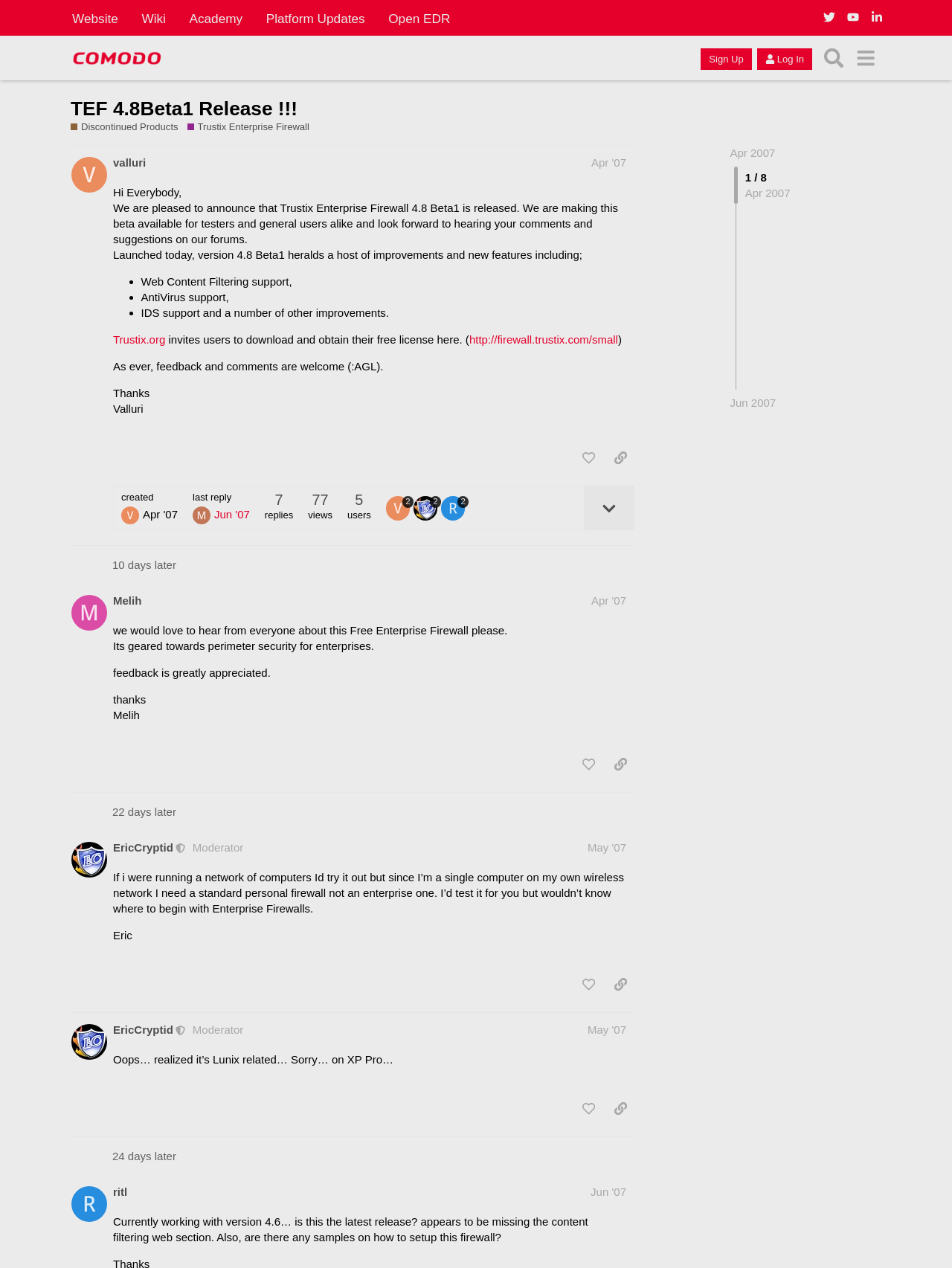Show the bounding box coordinates for the HTML element described as: "TEF 4.8Beta1 Release !!!".

[0.074, 0.077, 0.313, 0.094]